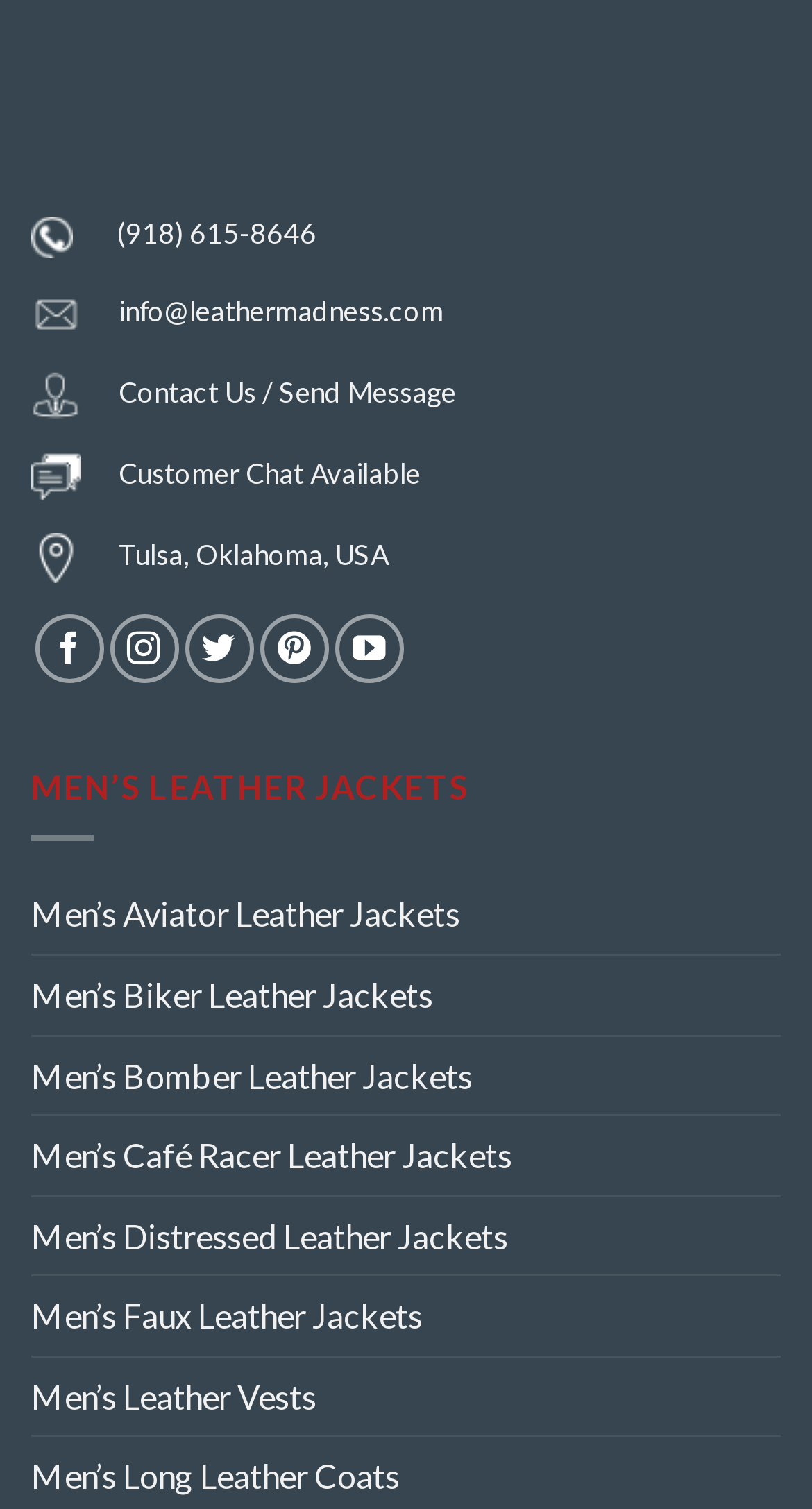Please mark the bounding box coordinates of the area that should be clicked to carry out the instruction: "Contact the store".

[0.138, 0.249, 0.562, 0.271]